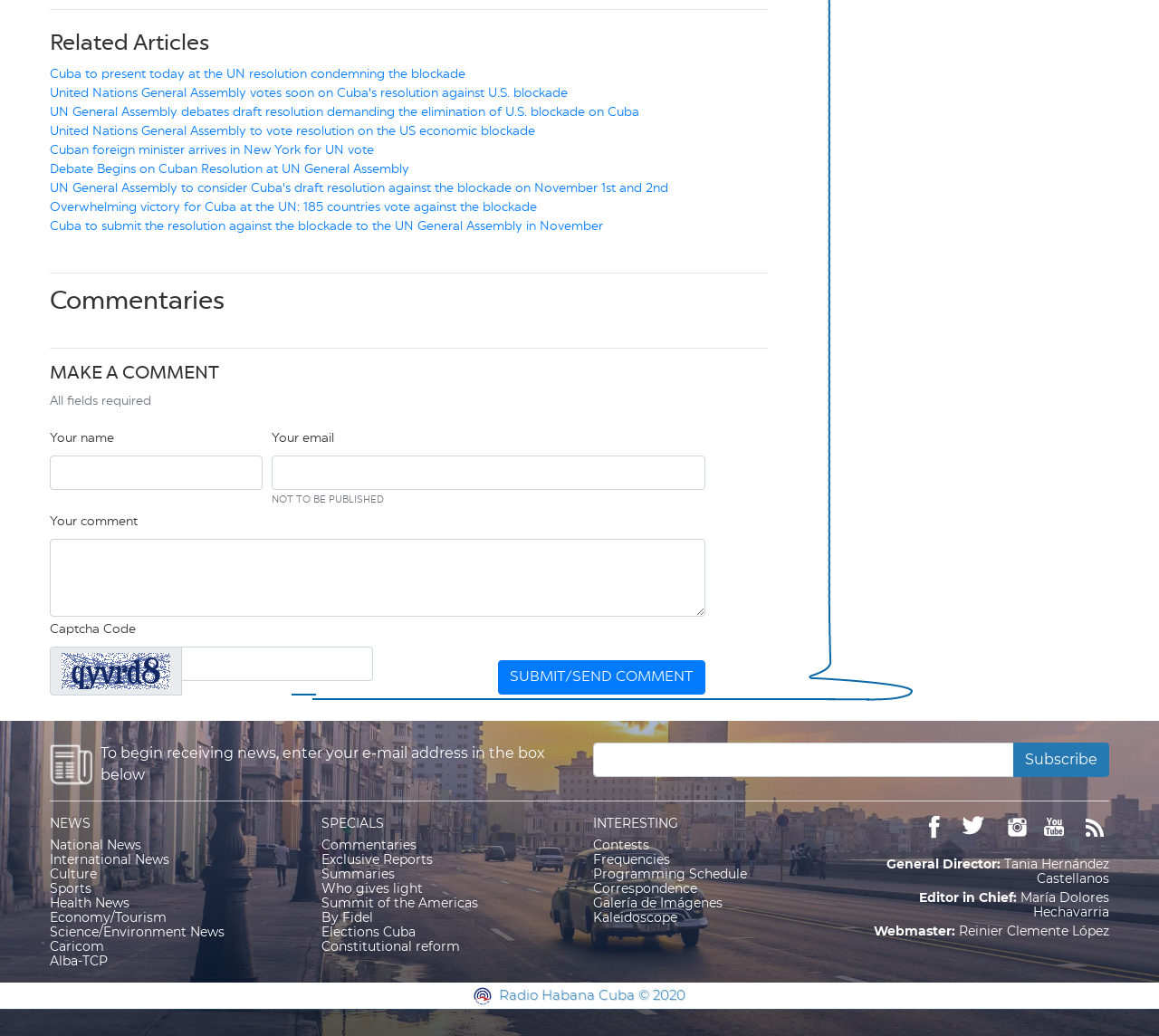Pinpoint the bounding box coordinates of the area that should be clicked to complete the following instruction: "Subscribe to the newsletter". The coordinates must be given as four float numbers between 0 and 1, i.e., [left, top, right, bottom].

[0.874, 0.716, 0.957, 0.75]